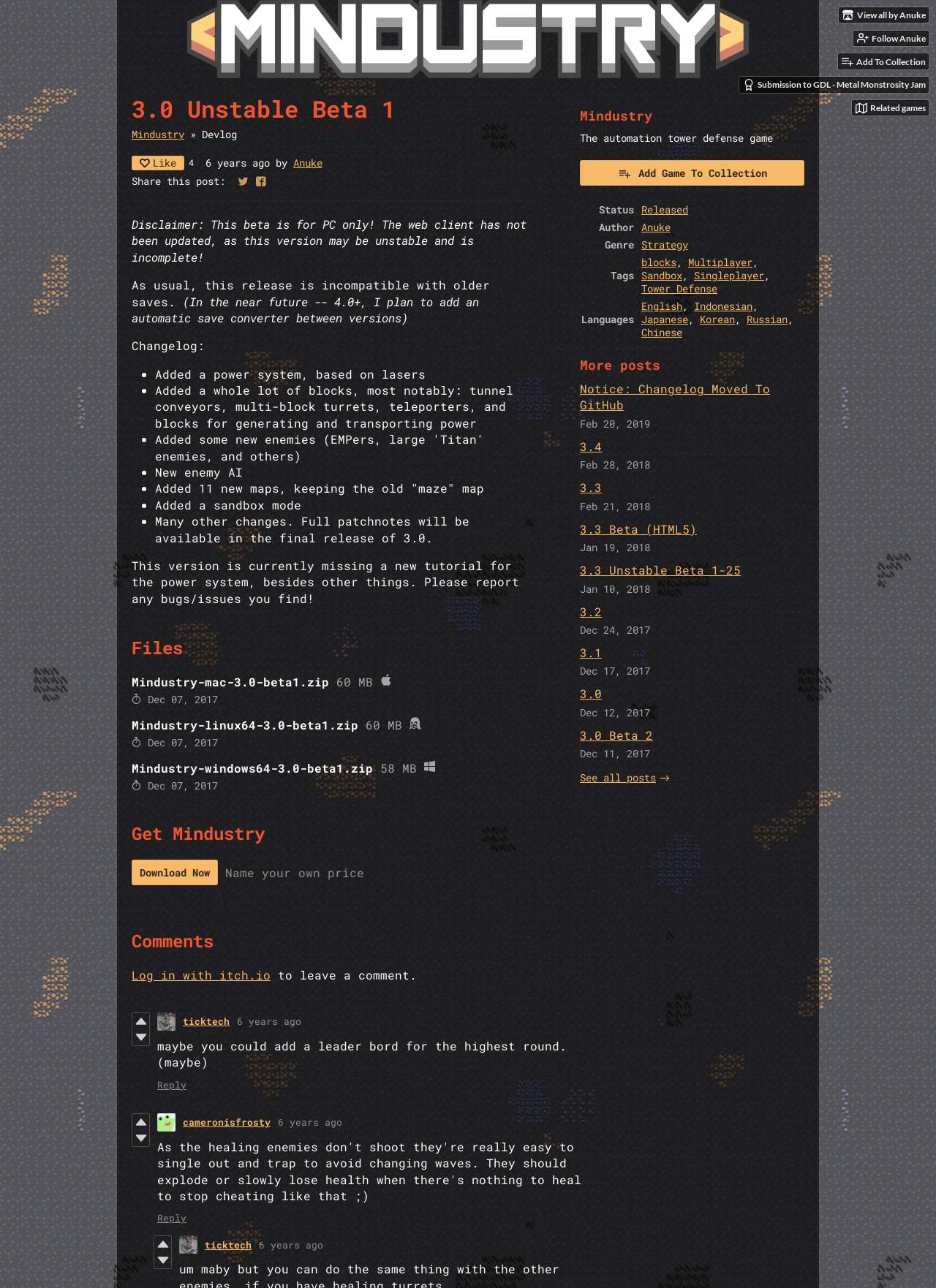Use a single word or phrase to answer the question: 
What is the genre of the game?

Strategy